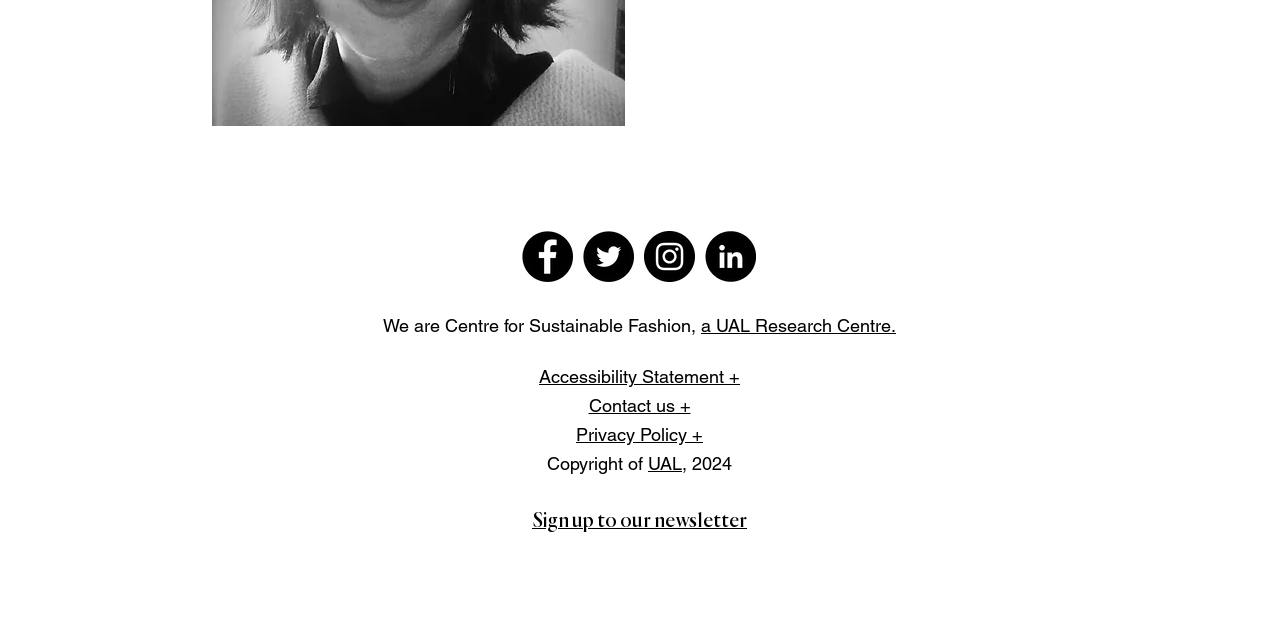Provide the bounding box coordinates of the HTML element this sentence describes: "Contact us +". The bounding box coordinates consist of four float numbers between 0 and 1, i.e., [left, top, right, bottom].

[0.46, 0.617, 0.539, 0.65]